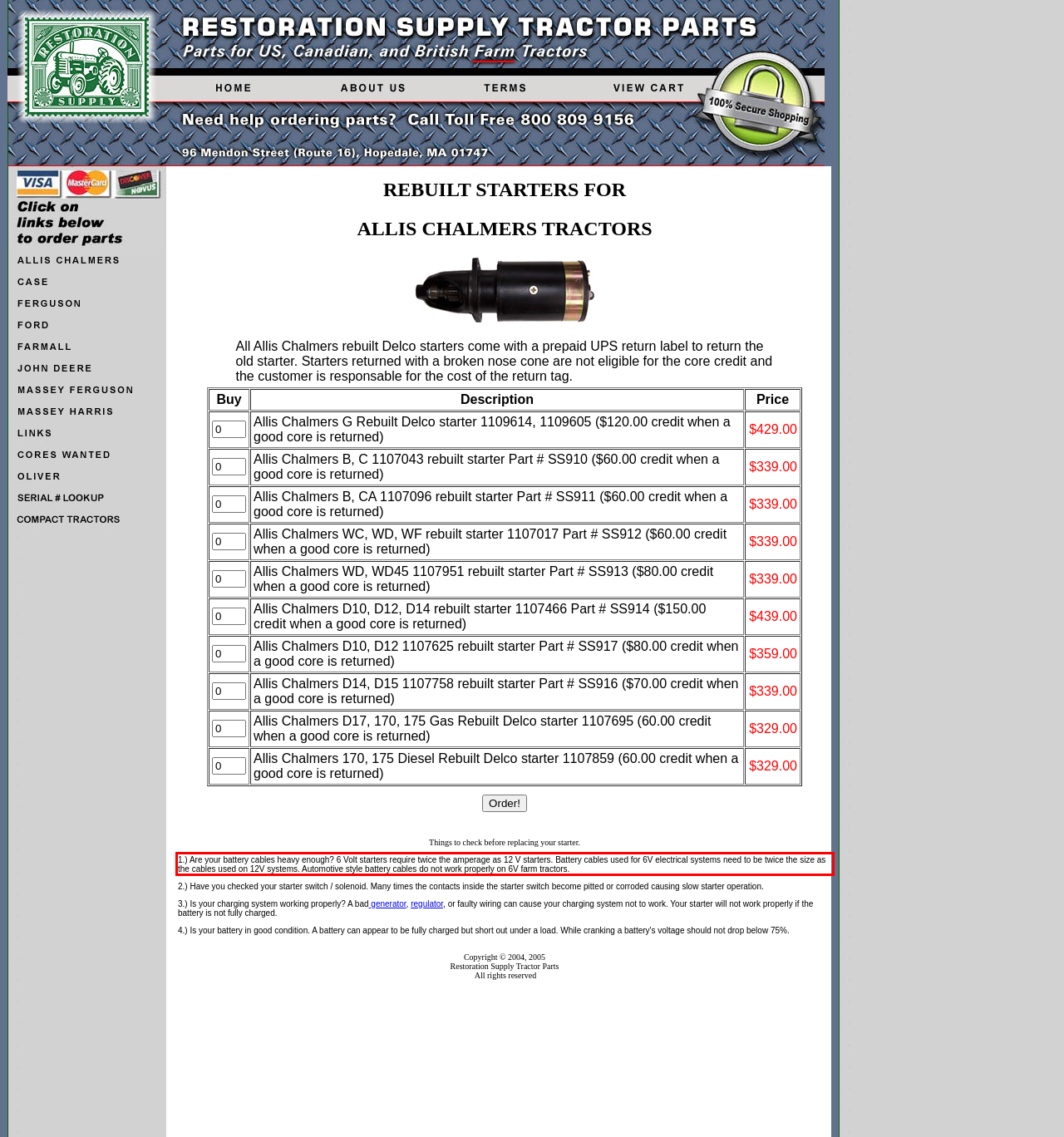Please examine the webpage screenshot and extract the text within the red bounding box using OCR.

1.) Are your battery cables heavy enough? 6 Volt starters require twice the amperage as 12 V starters. Battery cables used for 6V electrical systems need to be twice the size as the cables used on 12V systems. Automotive style battery cables do not work properly on 6V farm tractors.